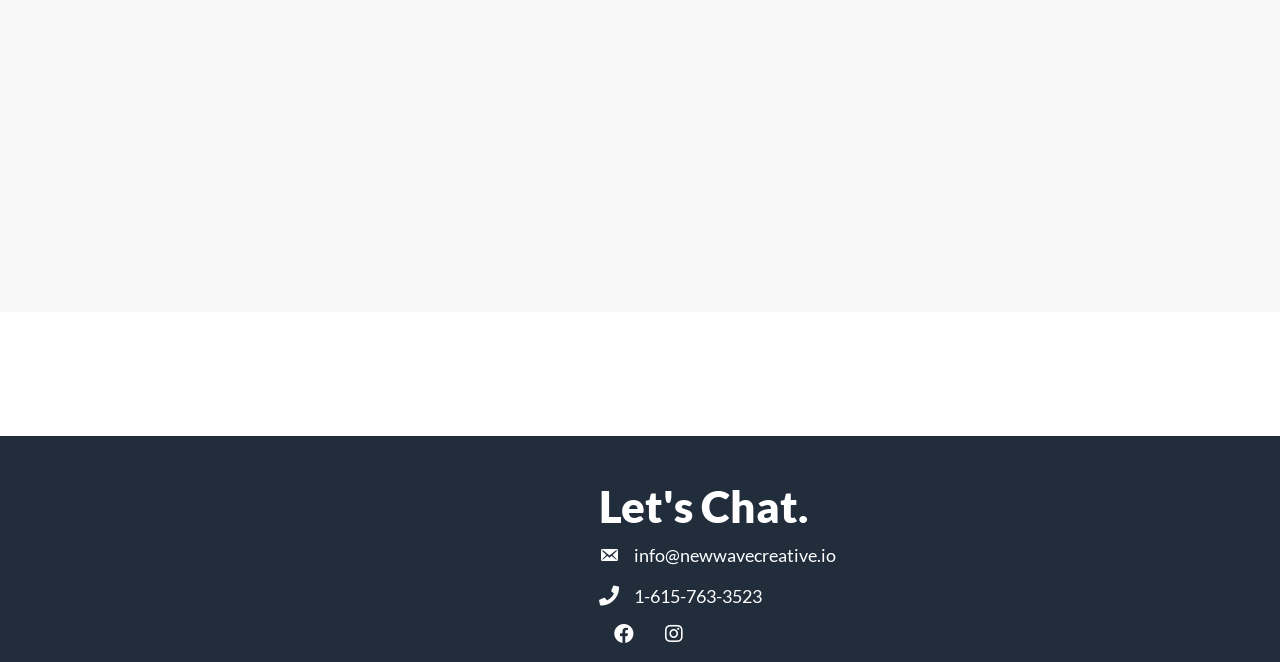What is the phone number? Refer to the image and provide a one-word or short phrase answer.

1-615-763-3523